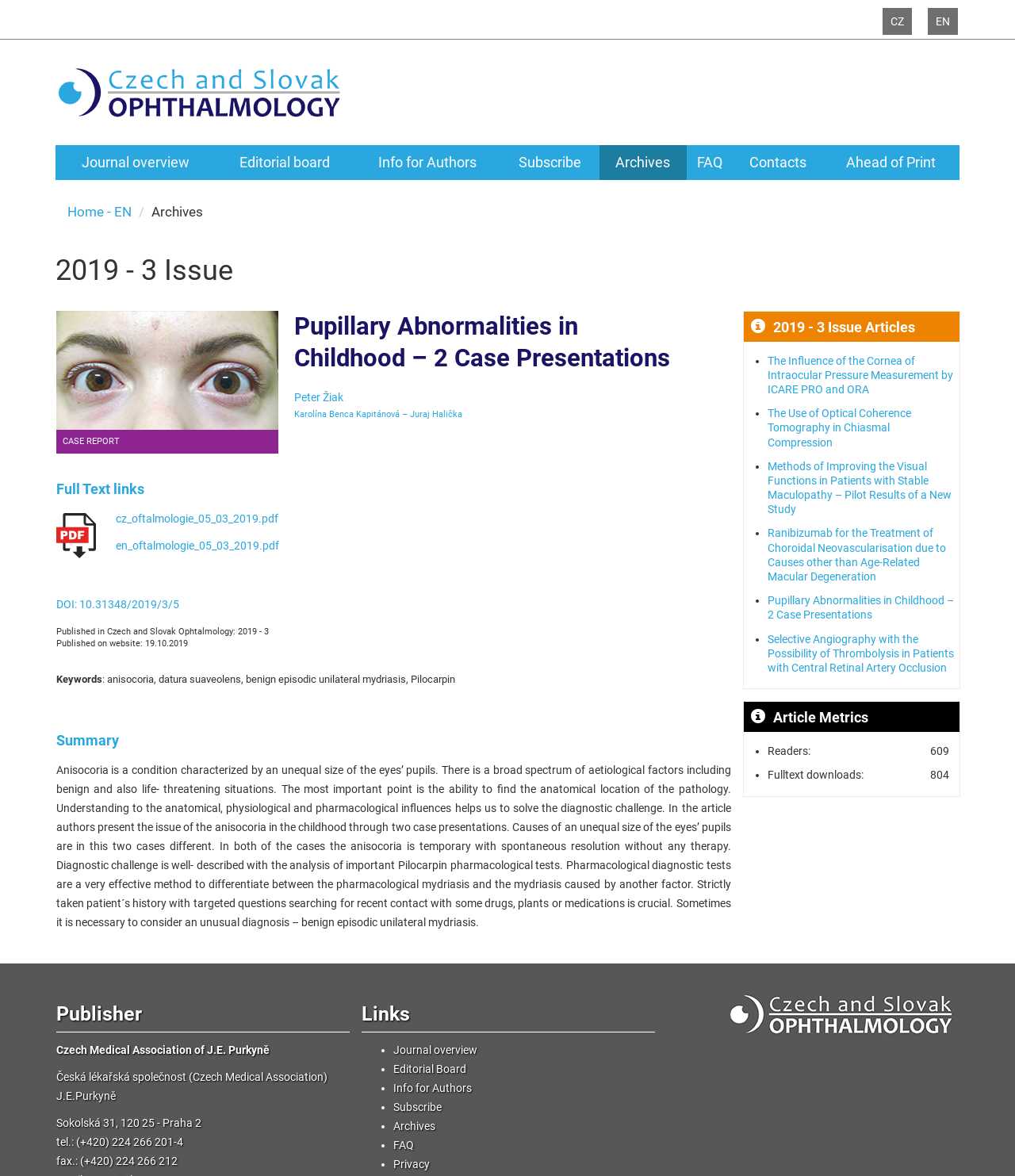What is the title of the current issue?
Kindly offer a detailed explanation using the data available in the image.

The title of the current issue can be found at the top of the webpage, where it is written as '2019 - 3 Issue' in a heading element.